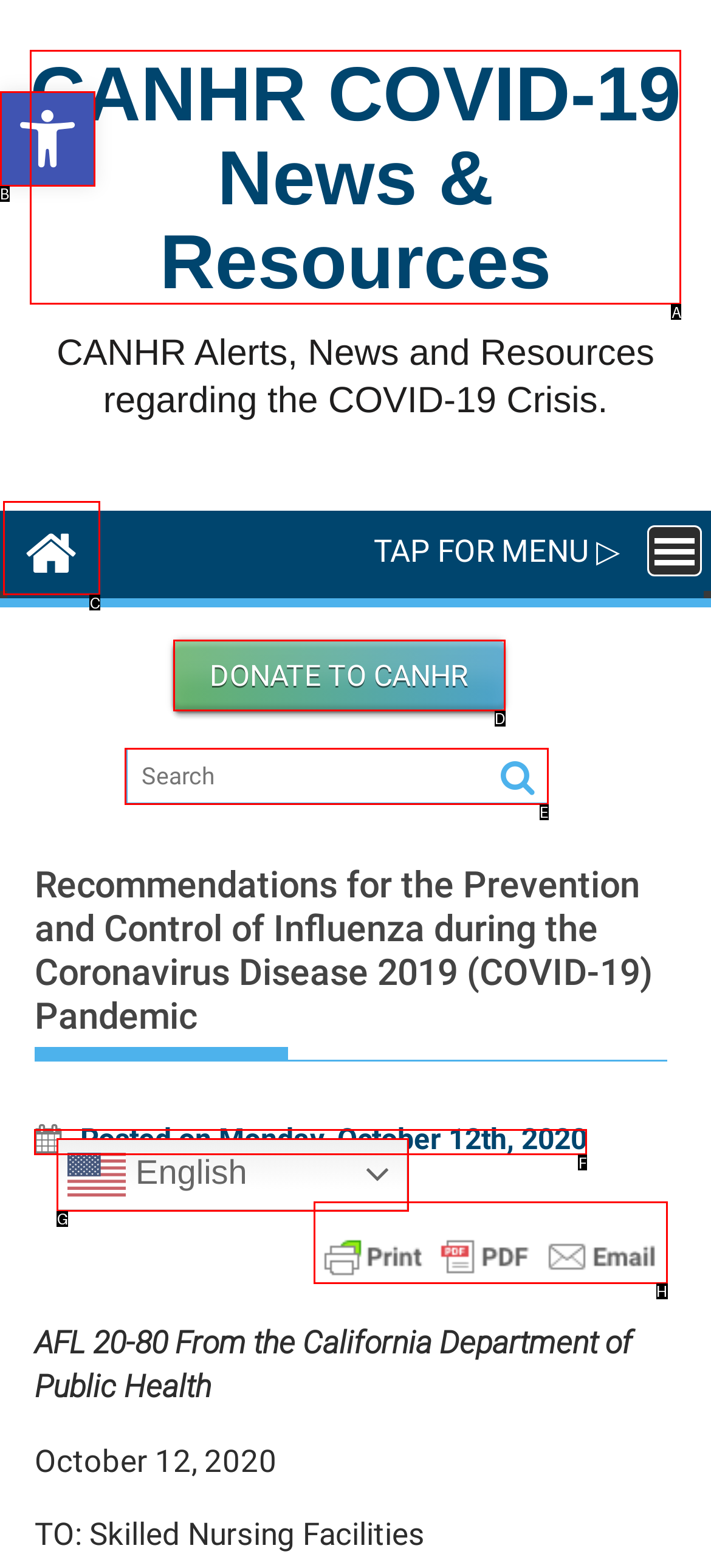Which option should you click on to fulfill this task: Search for resources? Answer with the letter of the correct choice.

E